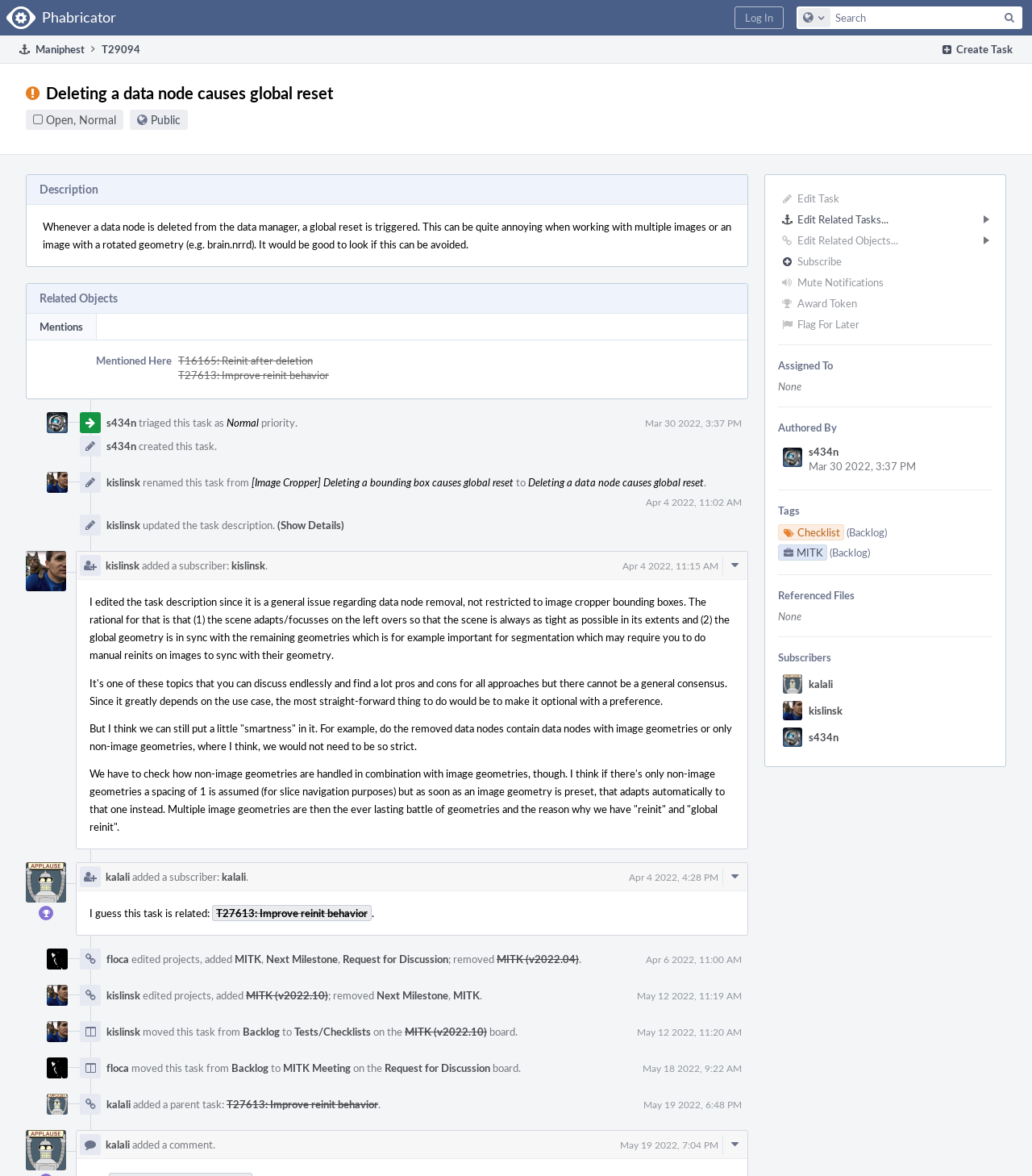Reply to the question with a single word or phrase:
What is the current status of the task?

Open